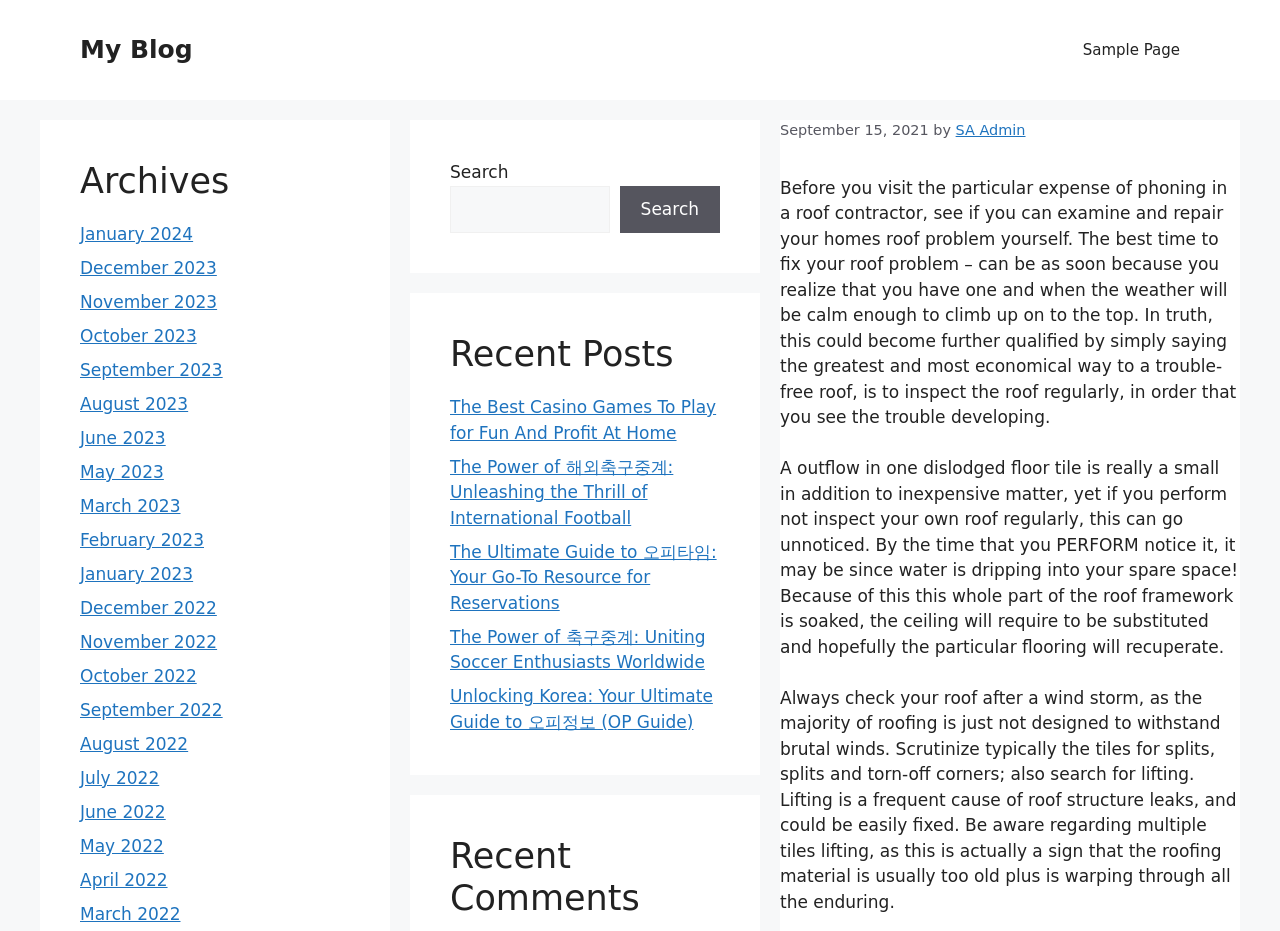With reference to the image, please provide a detailed answer to the following question: What should you check for on your roof after a wind storm?

The blog post advises checking the roof for damage after a wind storm, specifically looking for splits, cracks, and torn-off corners on the tiles, as well as lifting, which can be a sign of roof structure leaks.